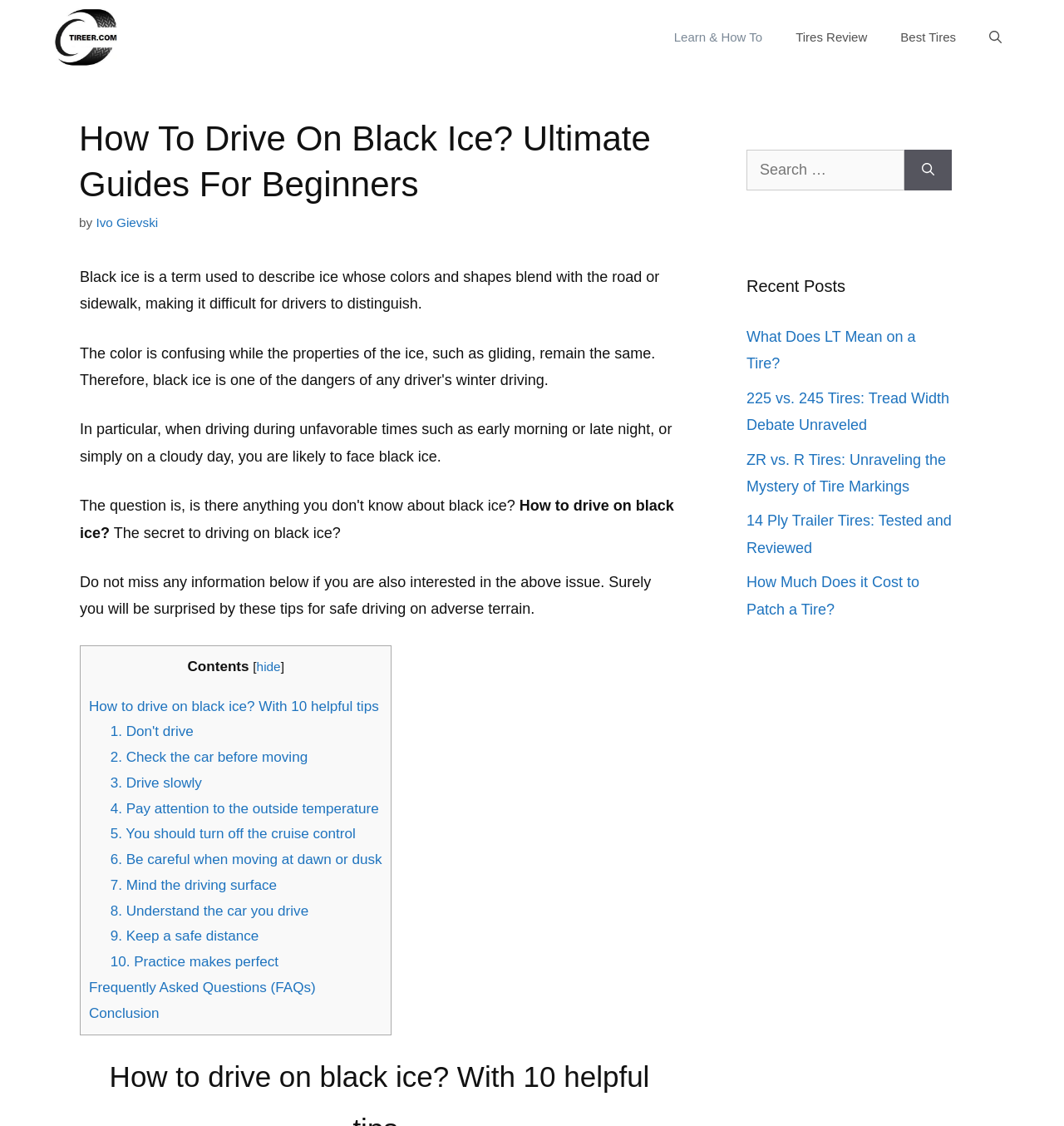Determine the bounding box of the UI element mentioned here: "1. Don't drive". The coordinates must be in the format [left, top, right, bottom] with values ranging from 0 to 1.

[0.104, 0.643, 0.182, 0.657]